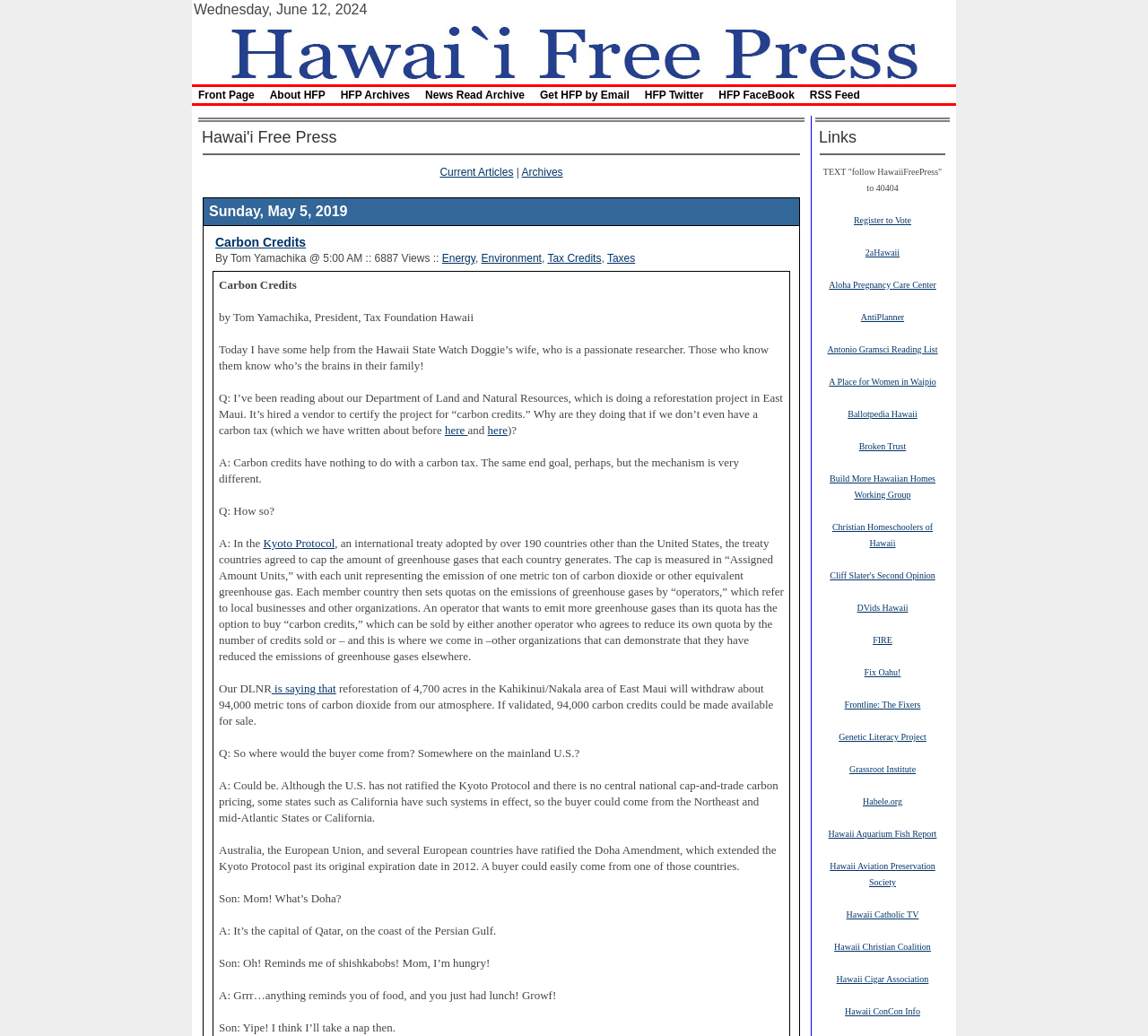Please identify the bounding box coordinates of the clickable element to fulfill the following instruction: "Click on 'Current Articles'". The coordinates should be four float numbers between 0 and 1, i.e., [left, top, right, bottom].

[0.383, 0.16, 0.447, 0.172]